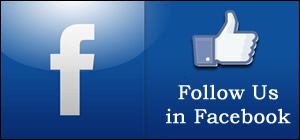Produce a meticulous caption for the image.

The image features a vibrant call to action encouraging users to engage with the platform on Facebook. On the left, the recognizable Facebook logo is prominently displayed, while the right side showcases a thumbs-up icon, symbolizing approval and connection. Below the icons, the text invites viewers to "Follow Us in Facebook," effectively promoting community interaction and social media engagement. This visual element serves as a gateway for users to connect more deeply with the content and updates provided by the platform.